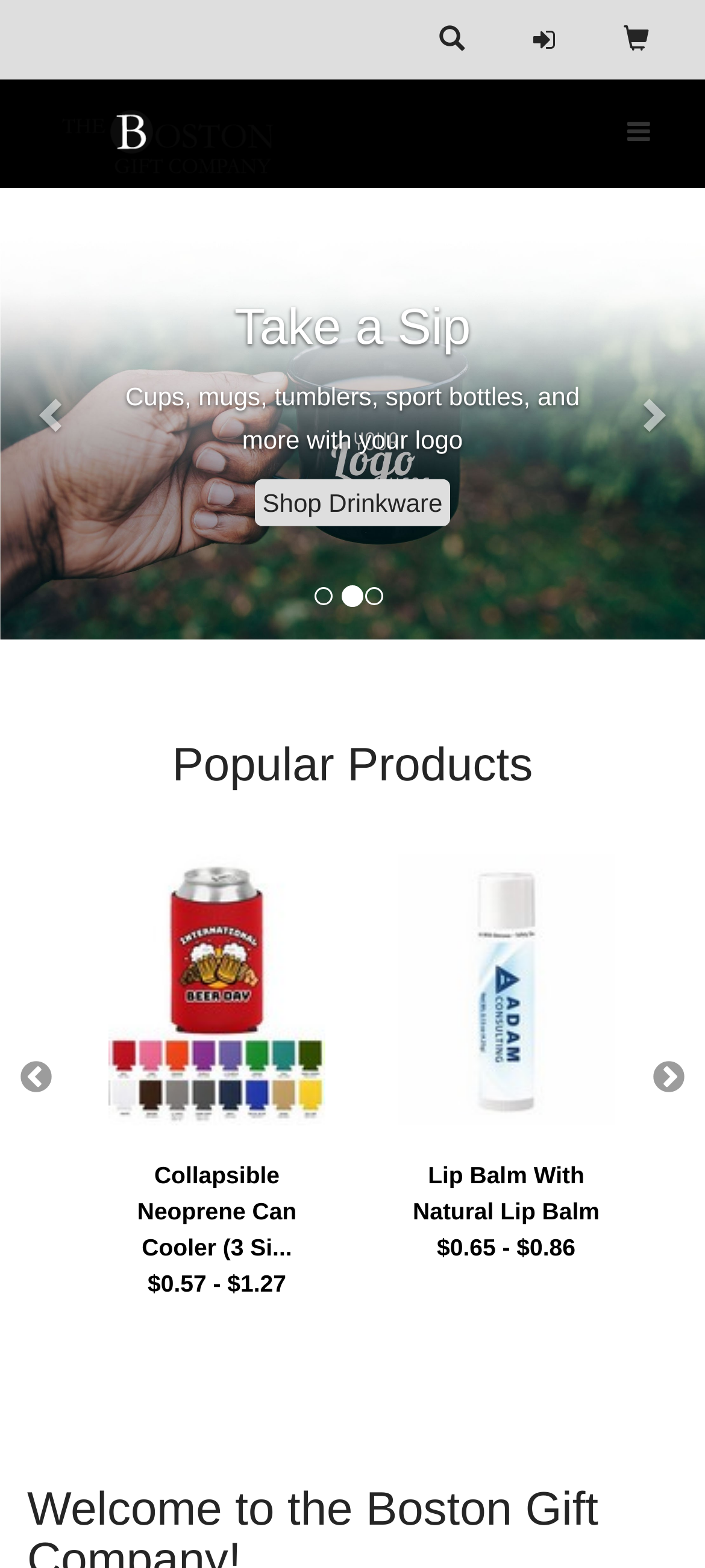How many sections are there on the page?
Could you answer the question with a detailed and thorough explanation?

There are two sections on the page, one for 'Tech Accessories' and another for 'Popular Products', which can be determined by looking at the heading elements and their corresponding content.